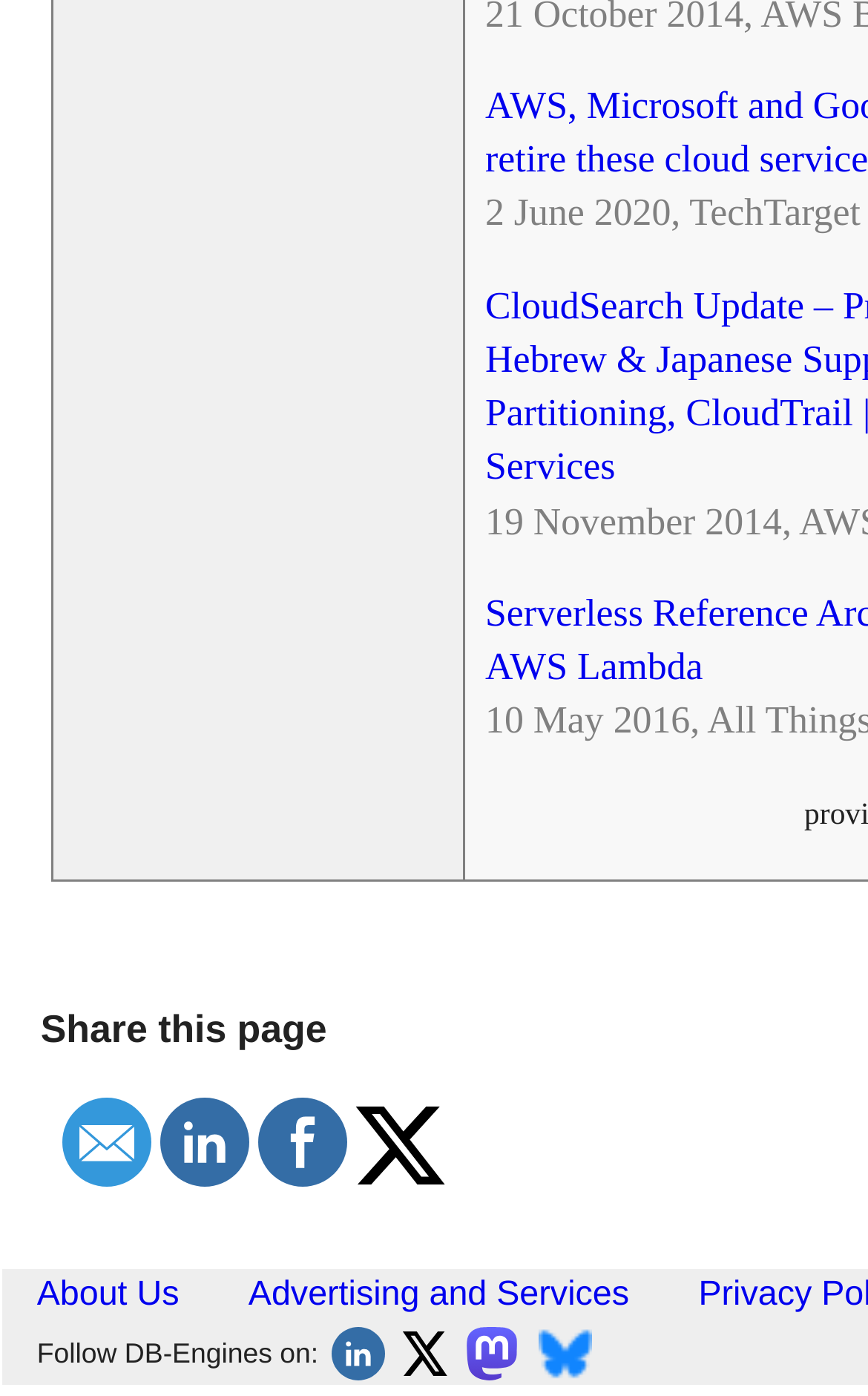Identify the bounding box coordinates for the element that needs to be clicked to fulfill this instruction: "Send email". Provide the coordinates in the format of four float numbers between 0 and 1: [left, top, right, bottom].

[0.067, 0.828, 0.18, 0.86]